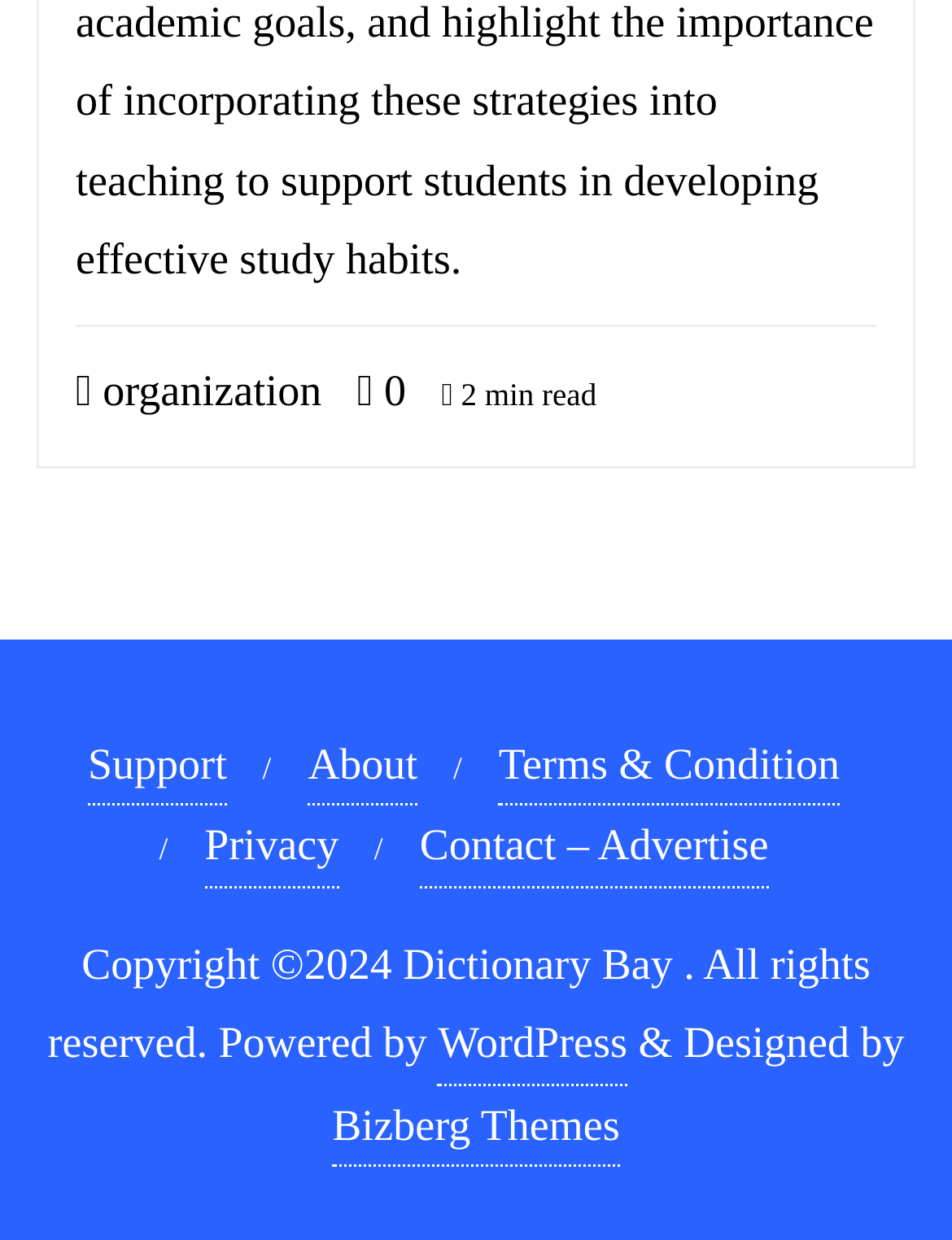What is the copyright year?
Provide a detailed and extensive answer to the question.

The StaticText element 'Copyright 2024 Dictionary Bay. All rights reserved.' is located at the bottom of the webpage with a bounding box of [0.05, 0.757, 0.914, 0.861], indicating that the copyright year is 2024.